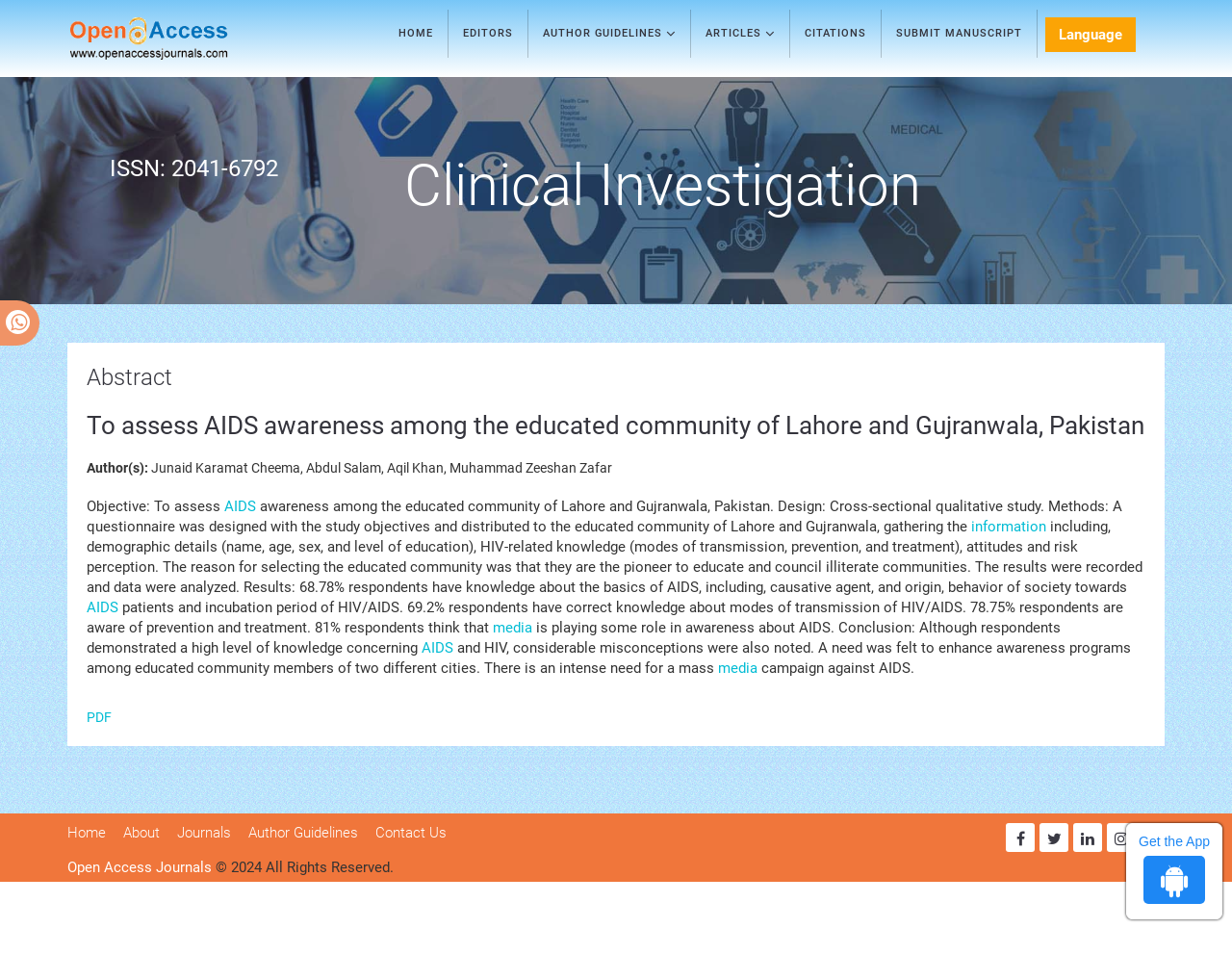Explain the webpage's layout and main content in detail.

This webpage appears to be a research article or academic paper about AIDS awareness among the educated community in Lahore and Gujranwala, Pakistan. At the top of the page, there is a navigation menu with links to "HOME", "EDITORS", "AUTHOR GUIDELINES", "ARTICLES", "CITATIONS", and "SUBMIT MANUSCRIPT". To the right of this menu, there is a language selection button.

Below the navigation menu, there is a heading "Clinical Investigation" followed by an article section. The article has an abstract section with a heading "Abstract" and a brief summary of the research objective, which is to assess AIDS awareness among the educated community in Lahore and Gujranwala, Pakistan.

The article's main content is divided into sections, including "Objective", "Methods", "Results", and "Conclusion". The text is dense and includes links to related terms such as "AIDS", "information", and "media". There are also links to download the article in PDF format.

At the bottom of the page, there is a footer section with links to "Home", "About", "Journals", "Author Guidelines", and "Contact Us". There are also social media links and a copyright notice. On the bottom right corner, there is a "Get the App" button.